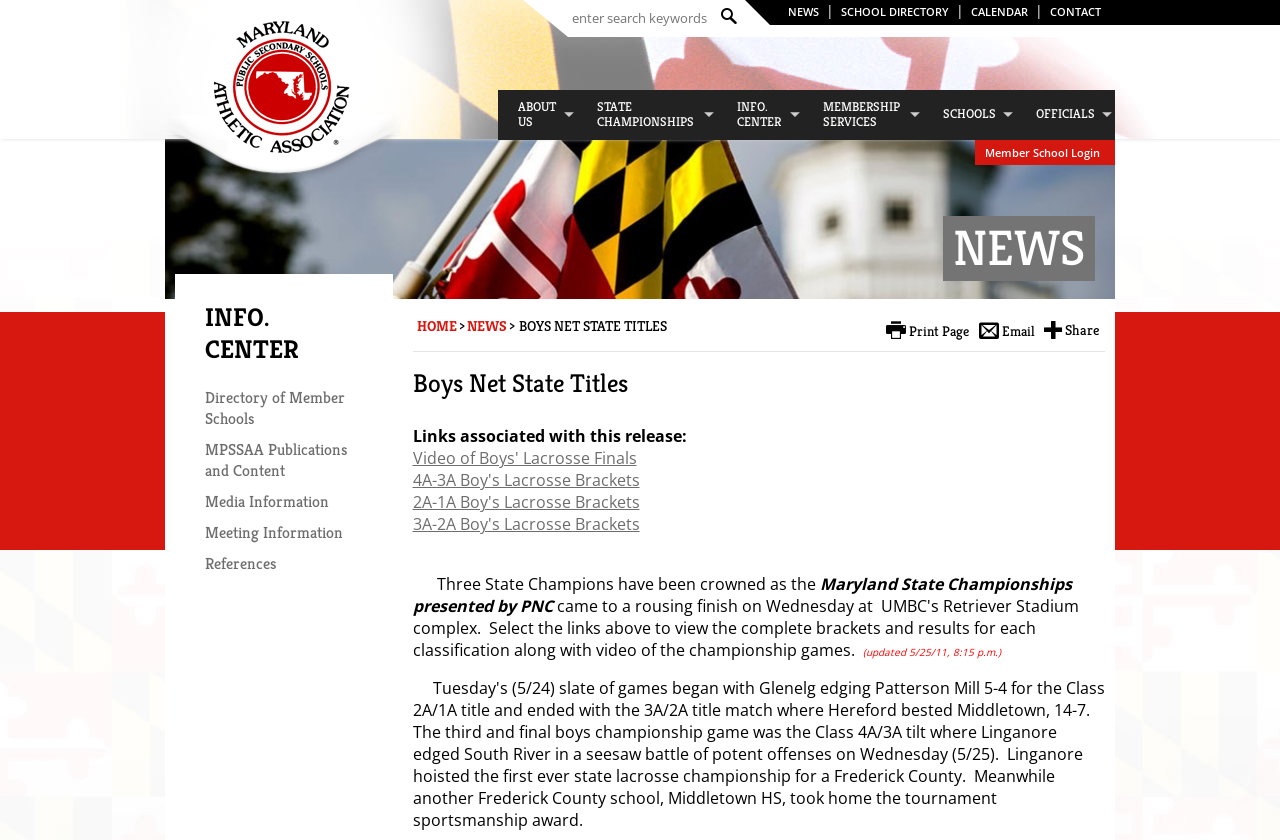Find the bounding box coordinates for the area that must be clicked to perform this action: "Click on NEWS".

[0.616, 0.005, 0.64, 0.023]